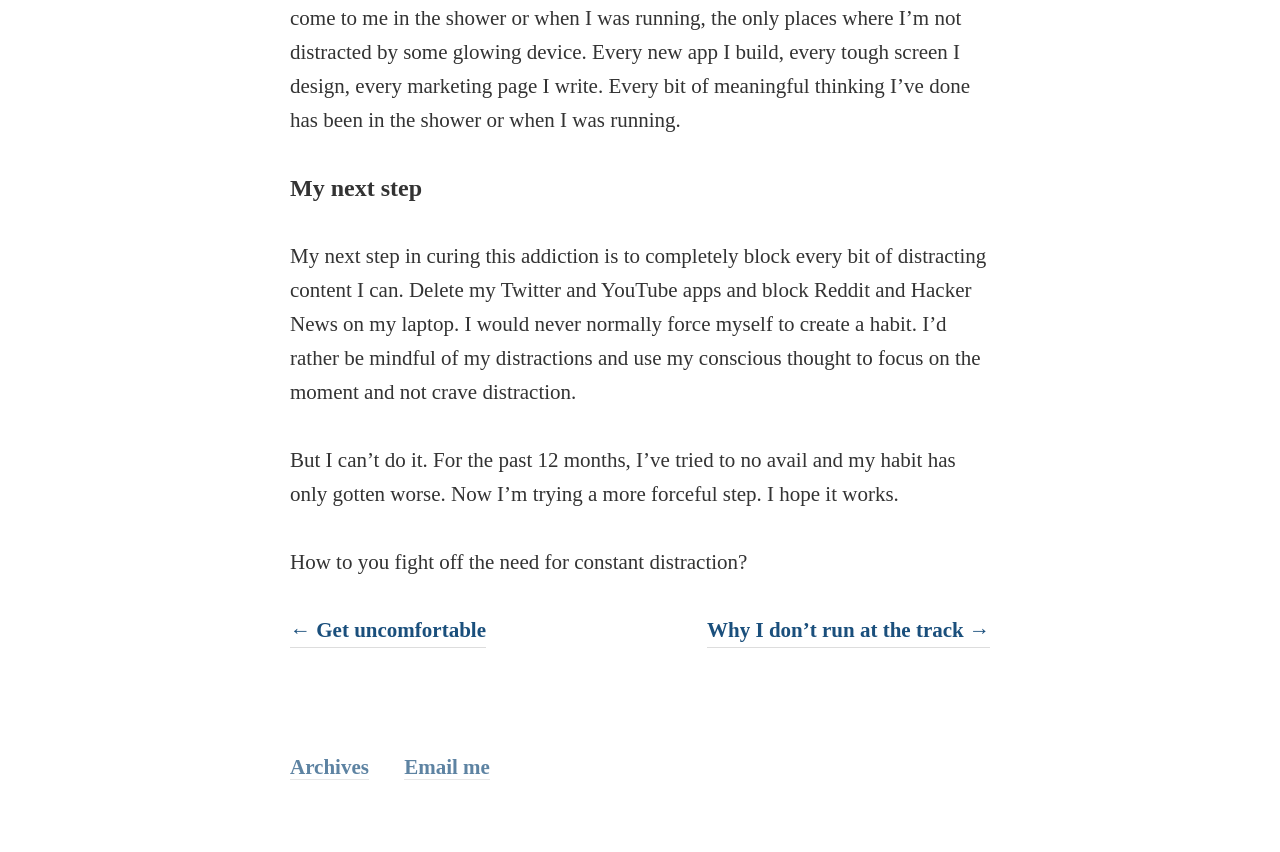Find the bounding box of the element with the following description: "← Get uncomfortable". The coordinates must be four float numbers between 0 and 1, formatted as [left, top, right, bottom].

[0.227, 0.719, 0.38, 0.761]